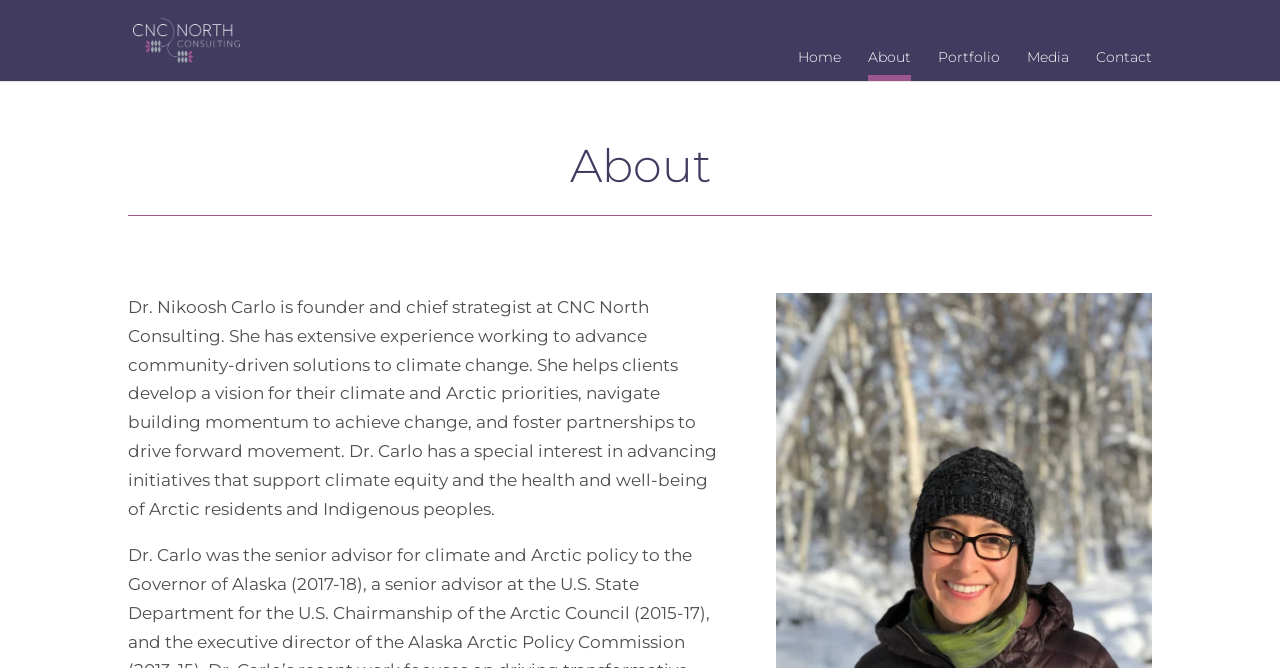Using floating point numbers between 0 and 1, provide the bounding box coordinates in the format (top-left x, top-left y, bottom-right x, bottom-right y). Locate the UI element described here: alt="CNC North Consulting"

[0.104, 0.043, 0.229, 0.073]